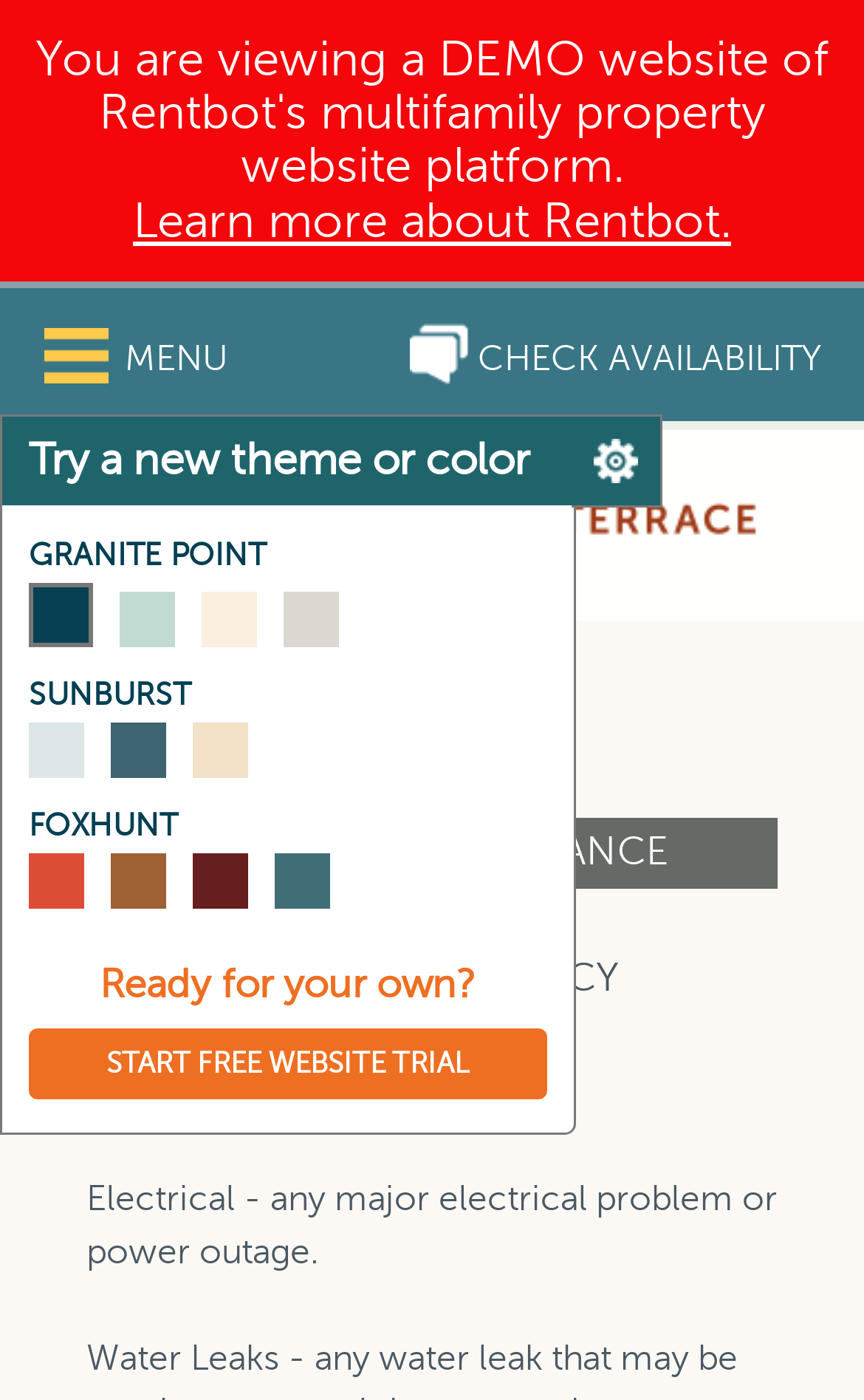Answer in one word or a short phrase: 
What is the theme or color option below 'GRANITE POINT'?

Navy Grey